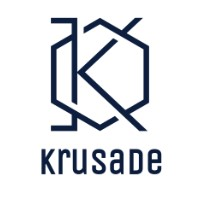Offer a detailed account of the various components present in the image.

The image features the logo of "Krusade," evoking a modern and sleek design. The logo prominently displays a stylized letter "K" forming part of a geometric shape, reflecting a sense of innovation and dynamism. Beneath the graphic element, the name "krusade" is presented in a bold, contemporary font, emphasizing the brand's commitment to quality and performance. This logo likely represents a brand focused on cycling, sports equipment, or athletic performance, aligning with themes of adventure and pushing personal limits. The overall aesthetic is minimalist yet striking, designed to engage and attract a modern audience interested in active lifestyles.